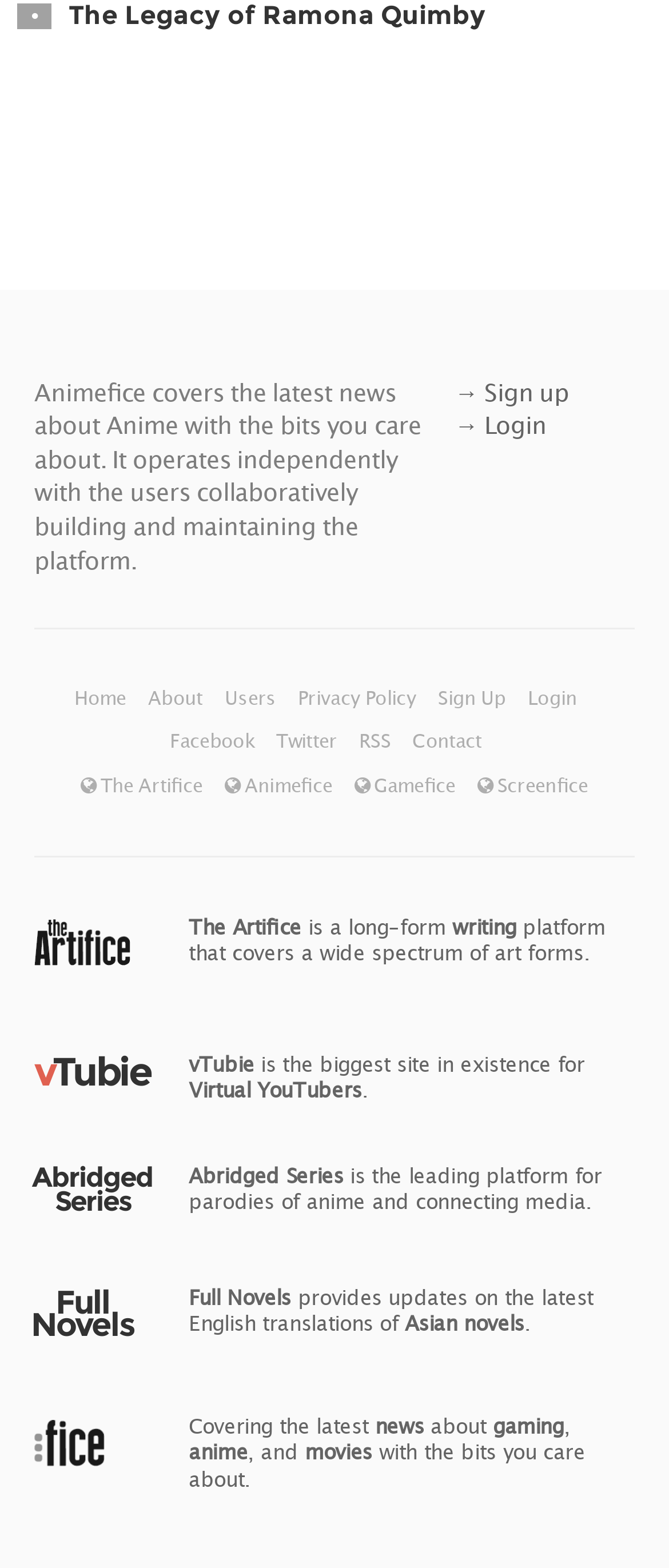Please respond to the question using a single word or phrase:
What type of content does Full Novels provide updates on?

English translations of Asian novels